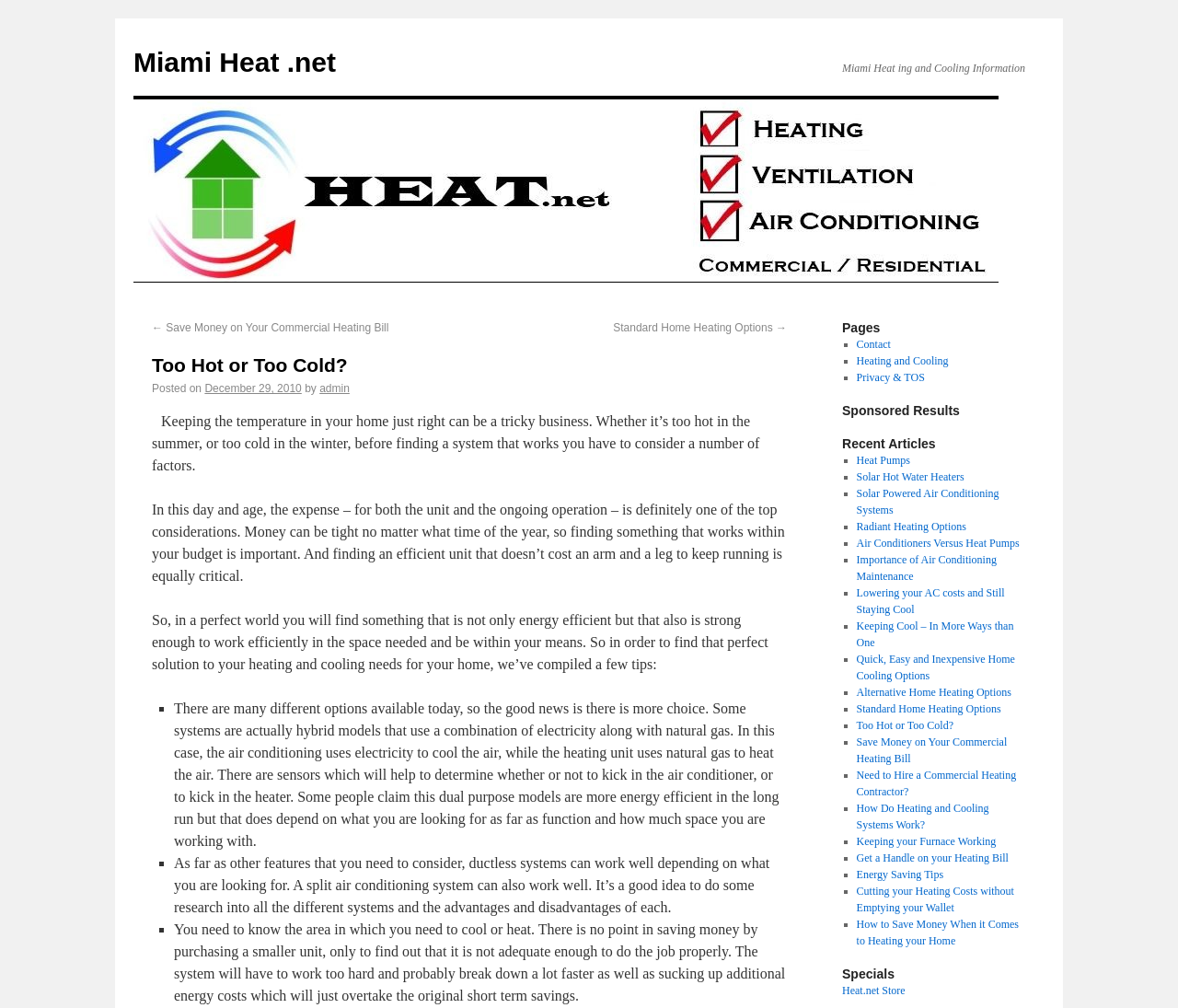What is the purpose of considering factors when finding a heating and cooling system?
Please answer using one word or phrase, based on the screenshot.

To find a system that works within budget